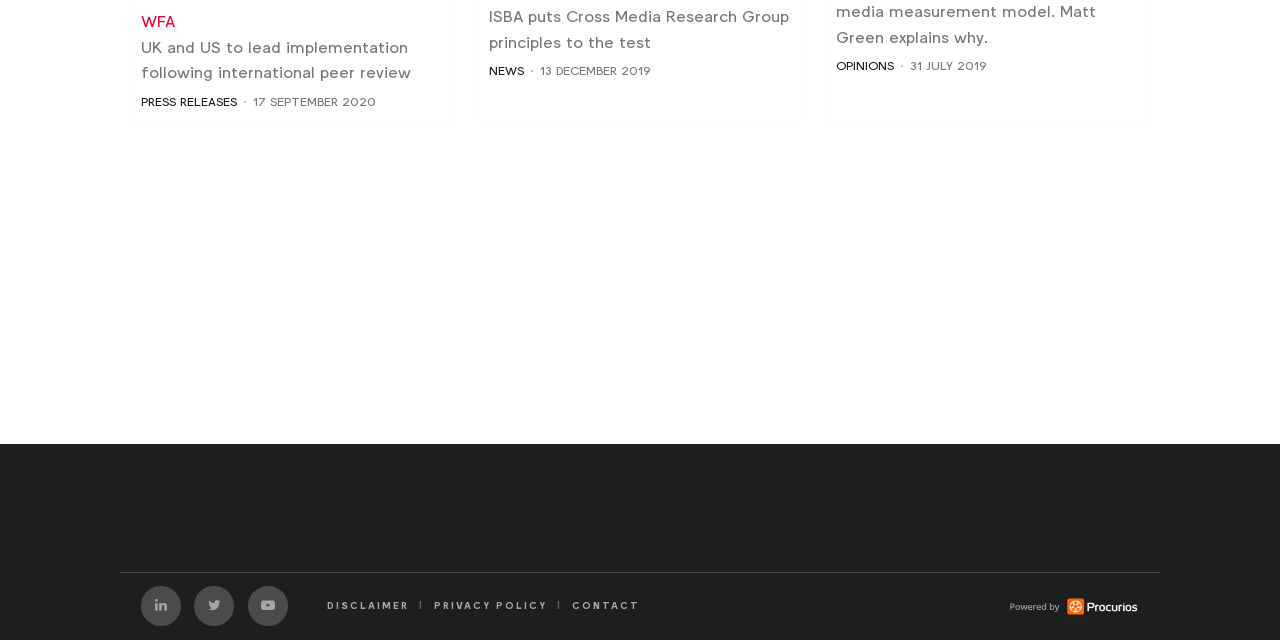Locate the bounding box for the described UI element: "Powered by Procurios". Ensure the coordinates are four float numbers between 0 and 1, formatted as [left, top, right, bottom].

[0.5, 0.928, 0.89, 0.967]